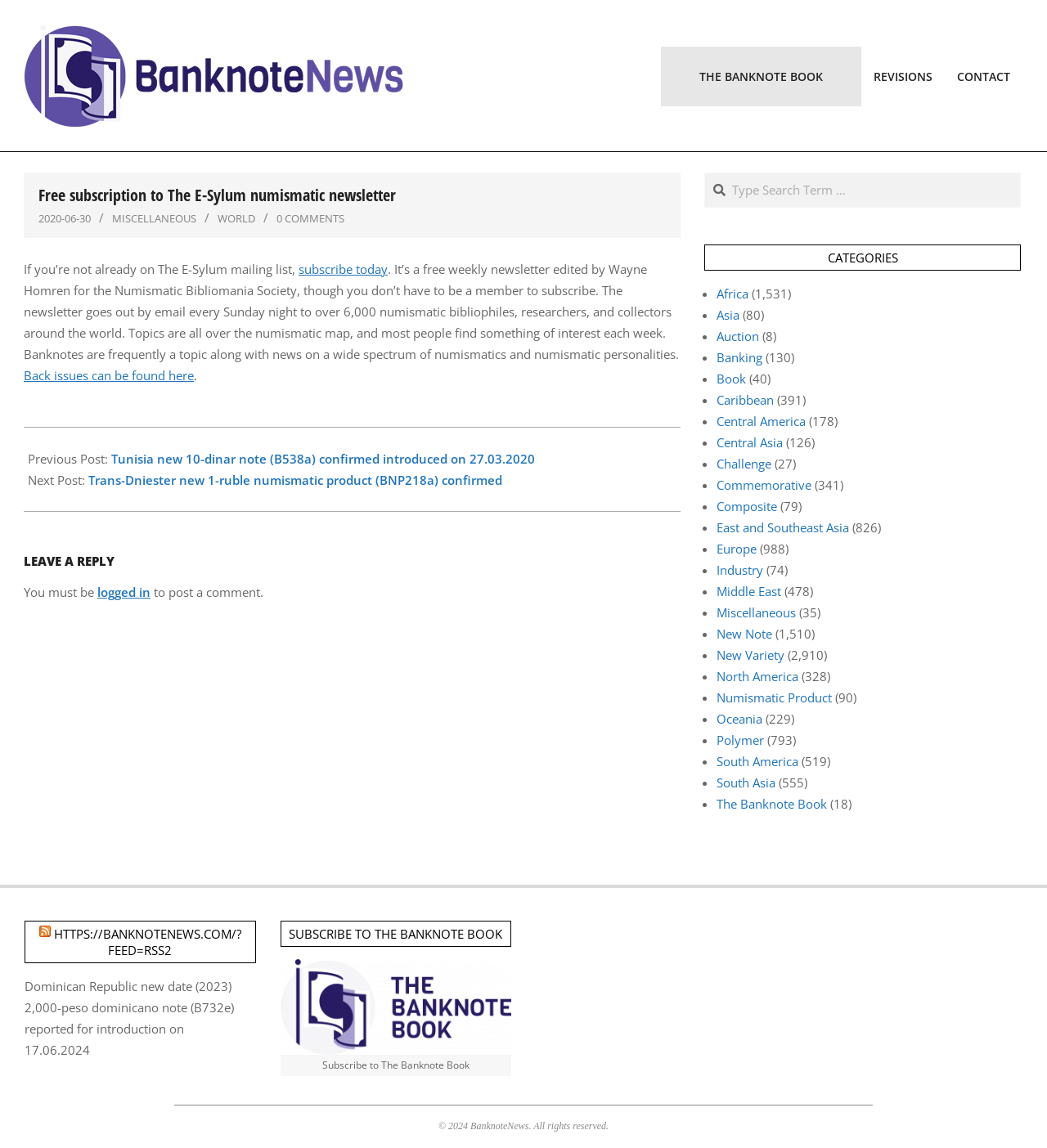What is the name of the newsletter?
Please give a detailed answer to the question using the information shown in the image.

The name of the newsletter can be found in the main heading of the webpage, which is 'Free subscription to The E-Sylum numismatic newsletter – BanknoteNews'.